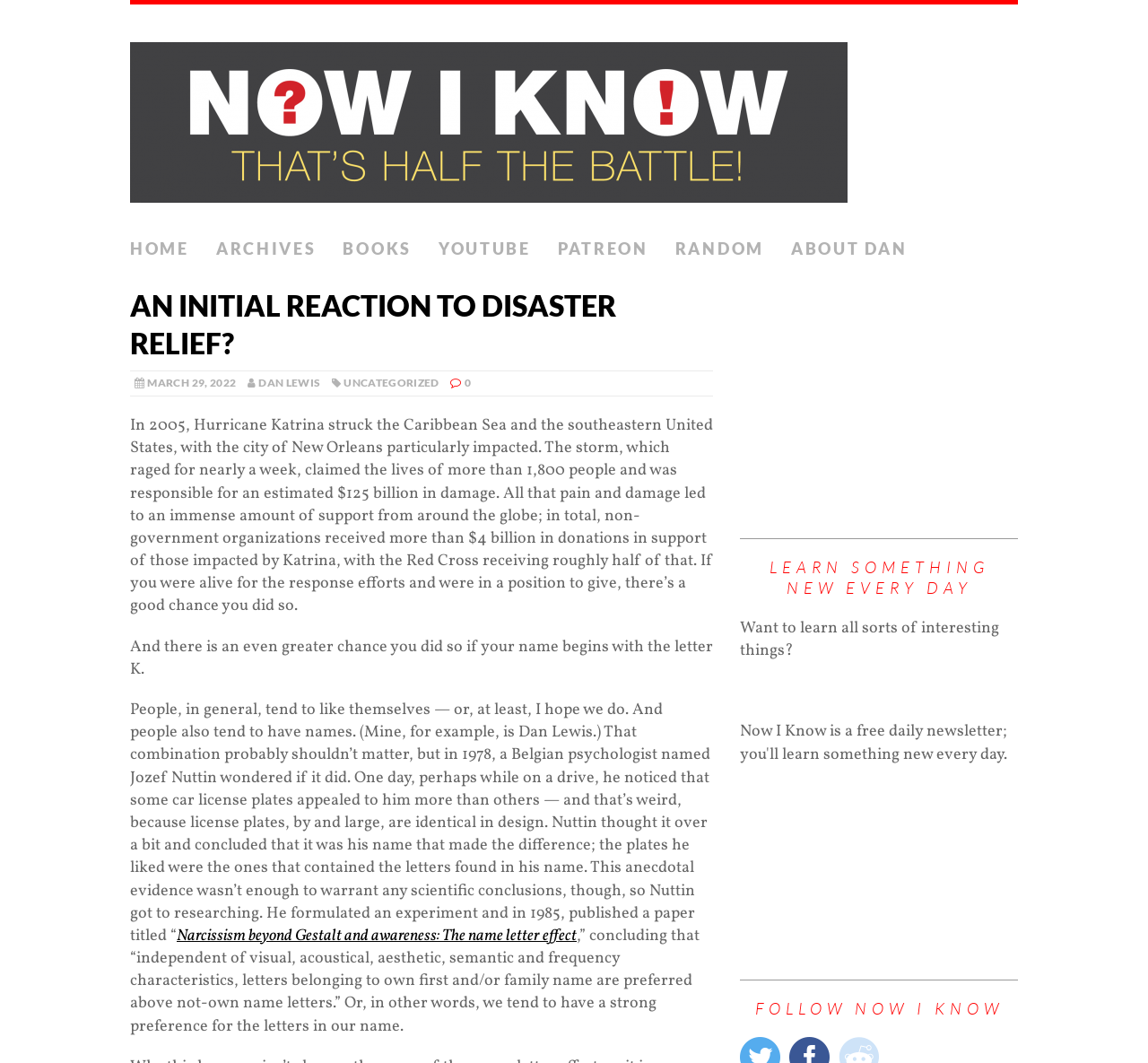Identify the bounding box coordinates for the UI element that matches this description: "aria-label="Advertisement" name="aswift_0" title="Advertisement"".

[0.645, 0.27, 0.887, 0.481]